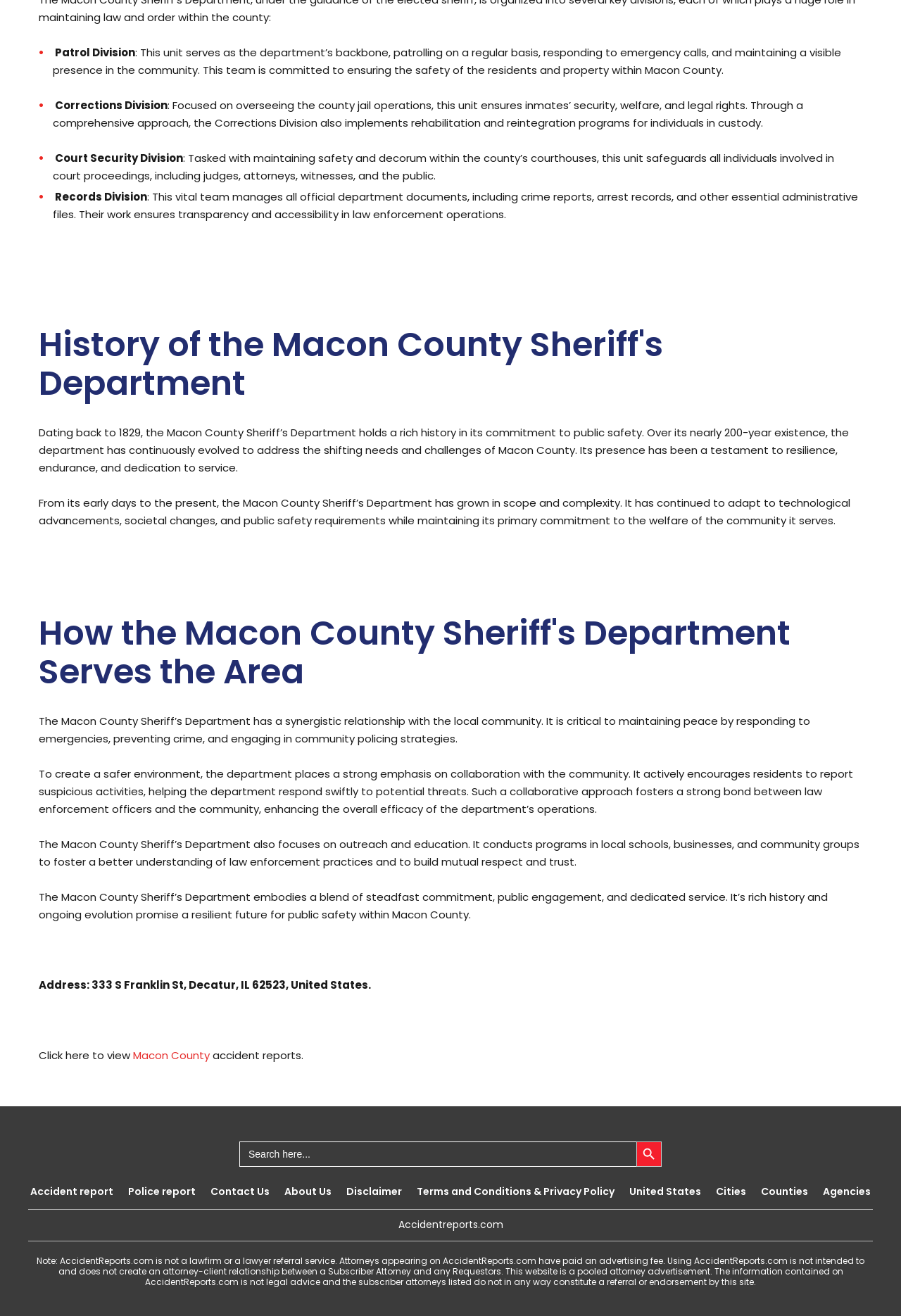Using floating point numbers between 0 and 1, provide the bounding box coordinates in the format (top-left x, top-left y, bottom-right x, bottom-right y). Locate the UI element described here: Agencies

[0.913, 0.9, 0.966, 0.911]